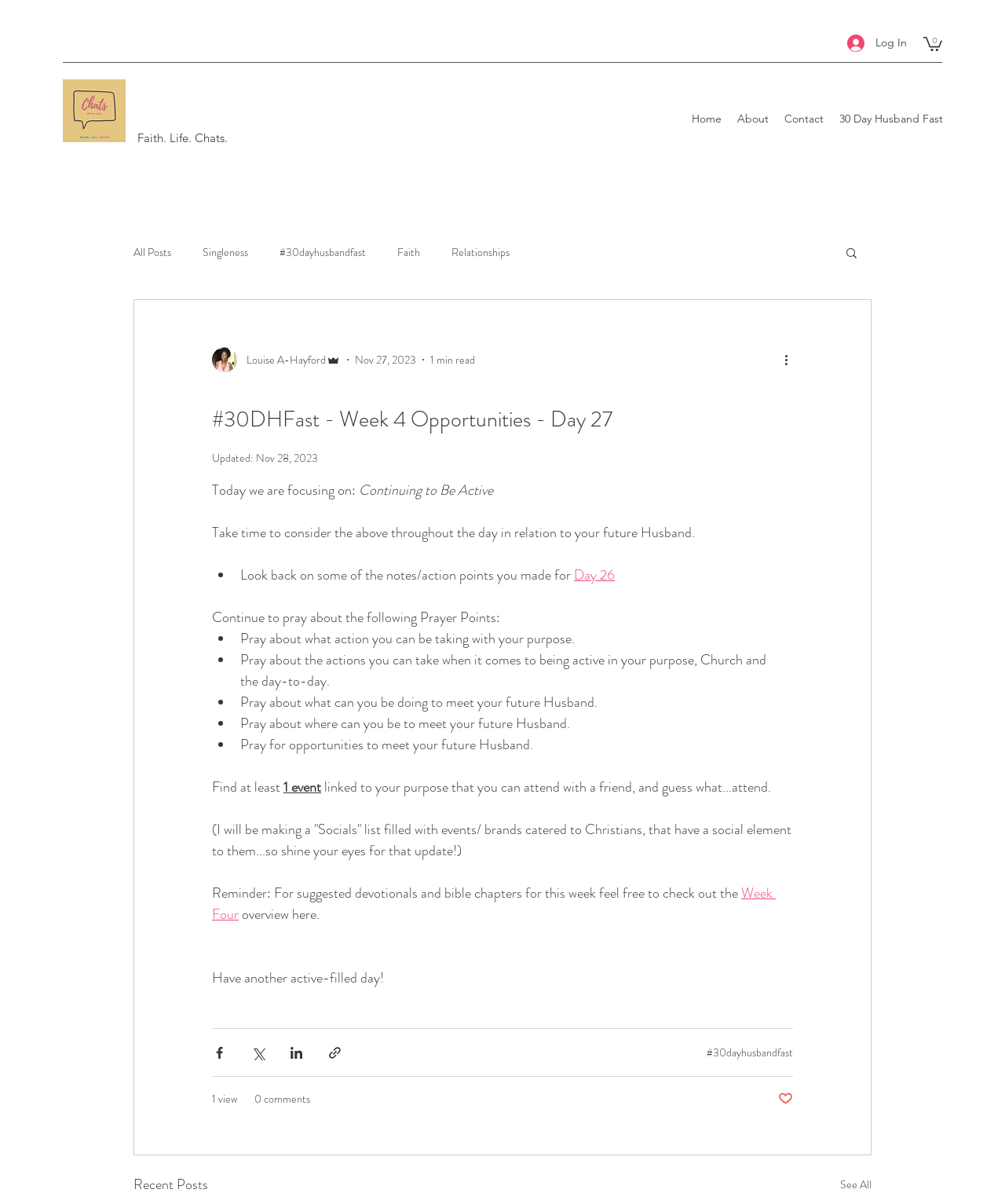Find the bounding box coordinates for the area you need to click to carry out the instruction: "Go to Home page". The coordinates should be four float numbers between 0 and 1, indicated as [left, top, right, bottom].

[0.68, 0.089, 0.726, 0.108]